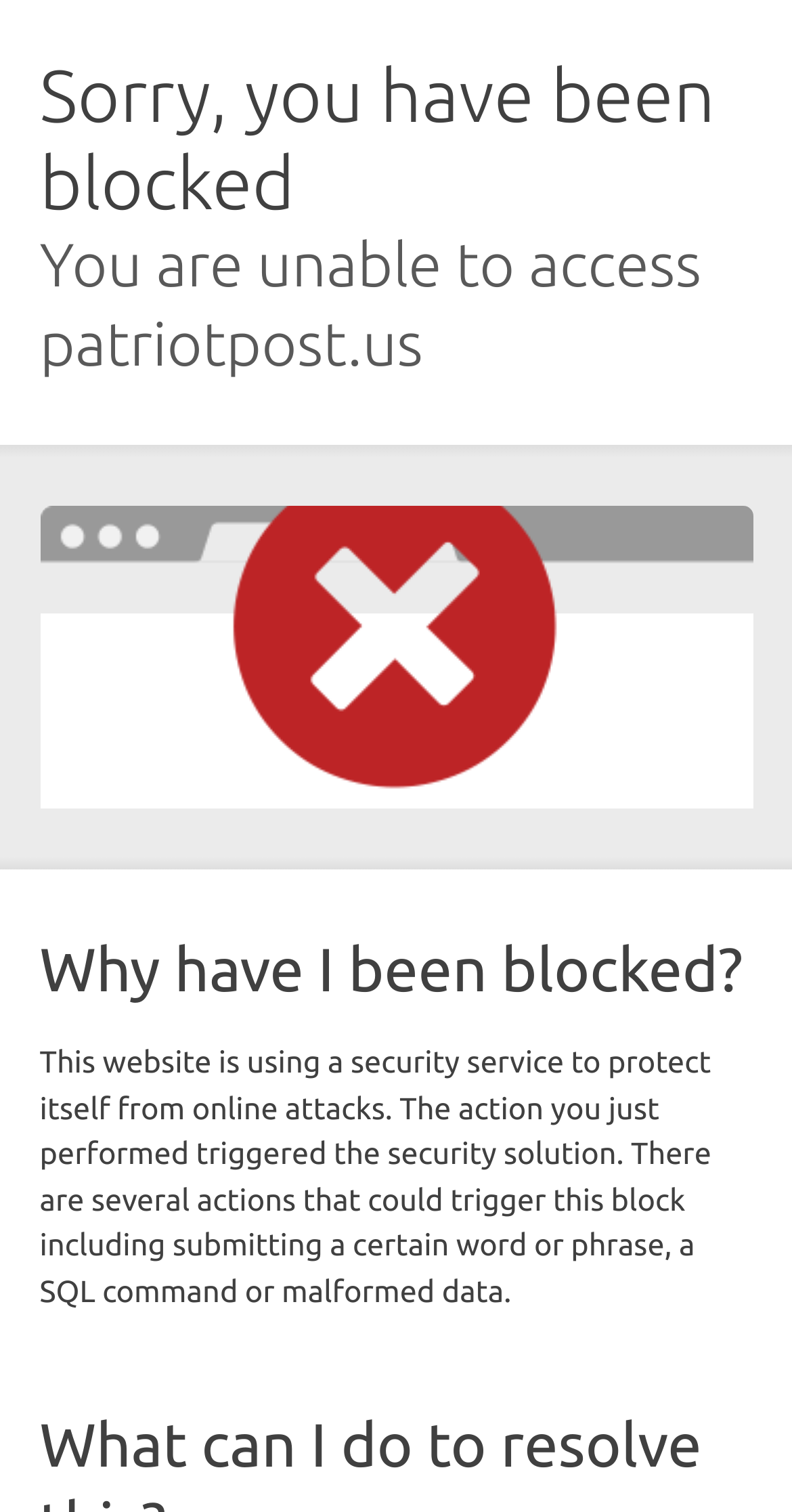Please identify the primary heading on the webpage and return its text.

Sorry, you have been blocked